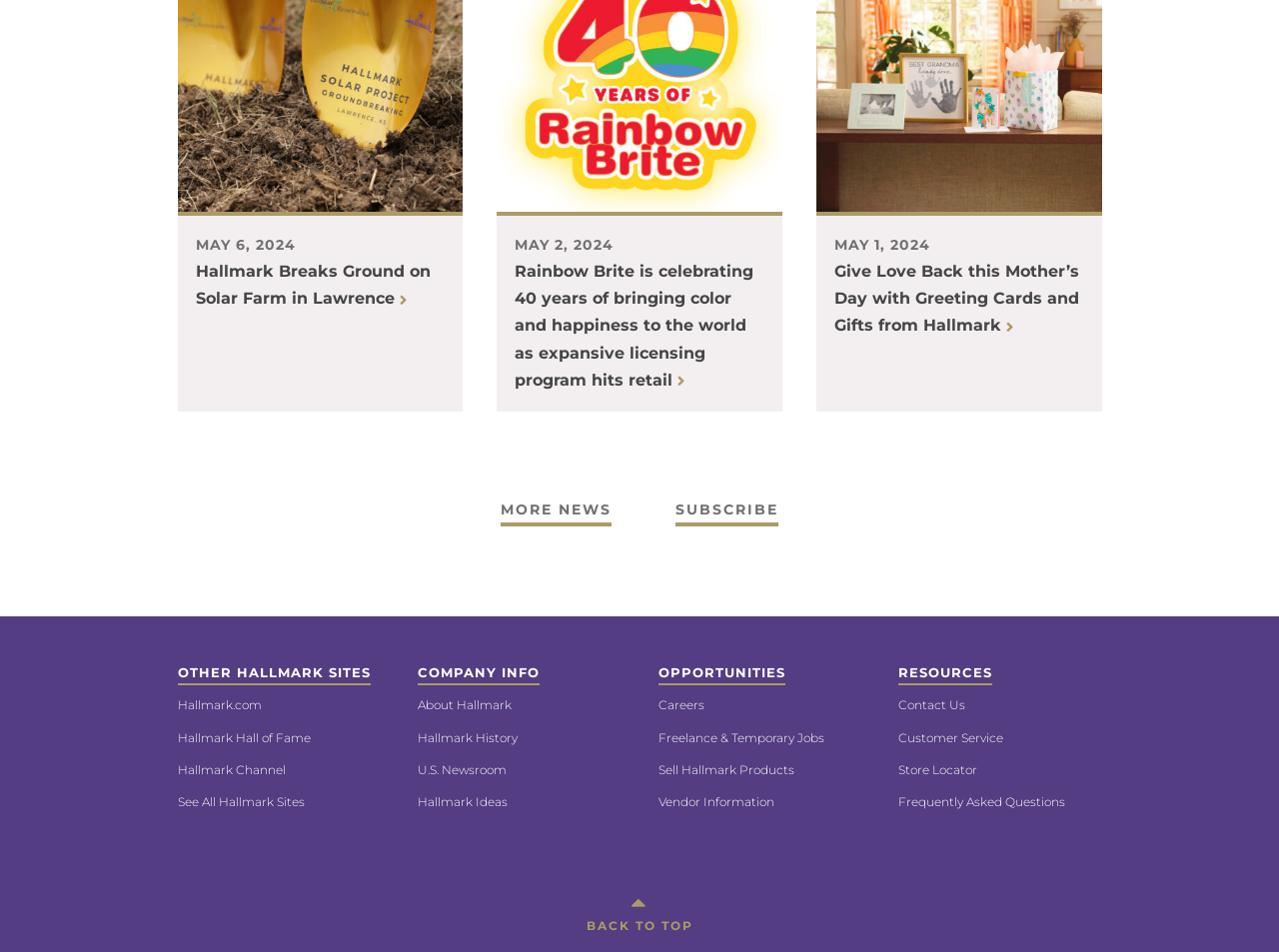Identify the coordinates of the bounding box for the element that must be clicked to accomplish the instruction: "contact Hallmark".

[0.702, 0.73, 0.755, 0.754]